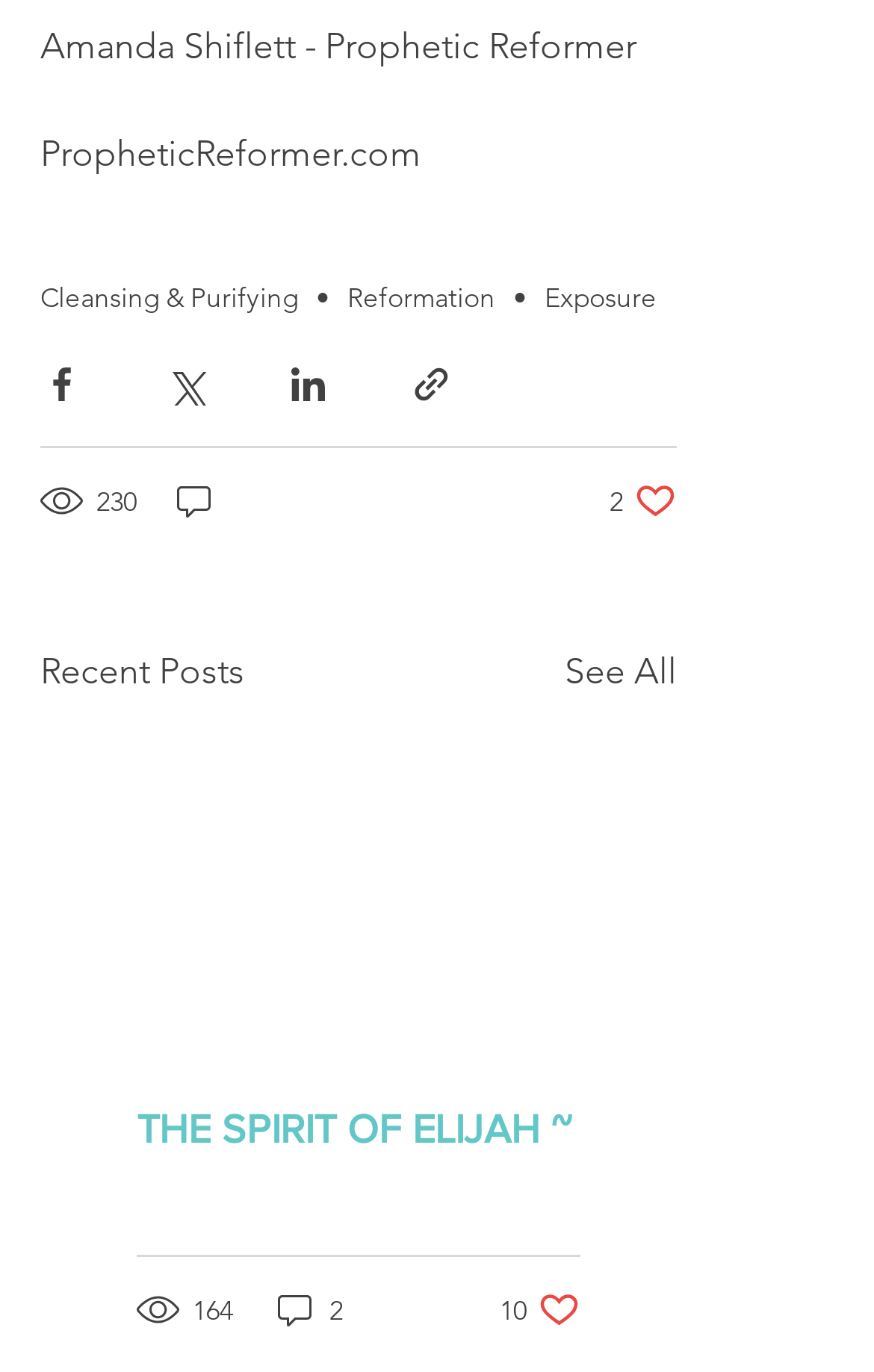Determine the bounding box coordinates for the area that should be clicked to carry out the following instruction: "Share via Facebook".

[0.046, 0.265, 0.095, 0.296]